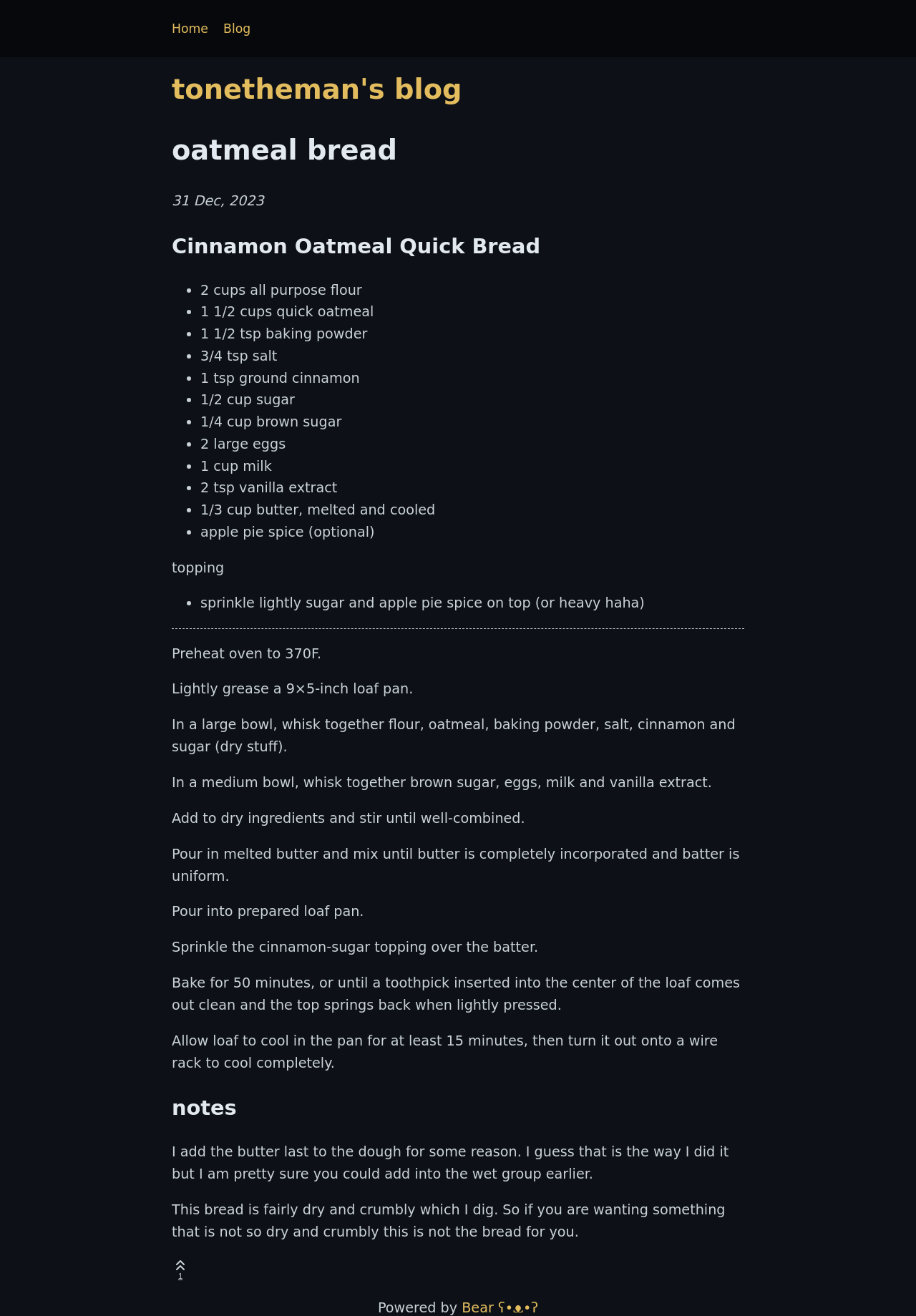Provide the bounding box coordinates of the HTML element this sentence describes: "tonetheman's blog". The bounding box coordinates consist of four float numbers between 0 and 1, i.e., [left, top, right, bottom].

[0.188, 0.052, 0.812, 0.083]